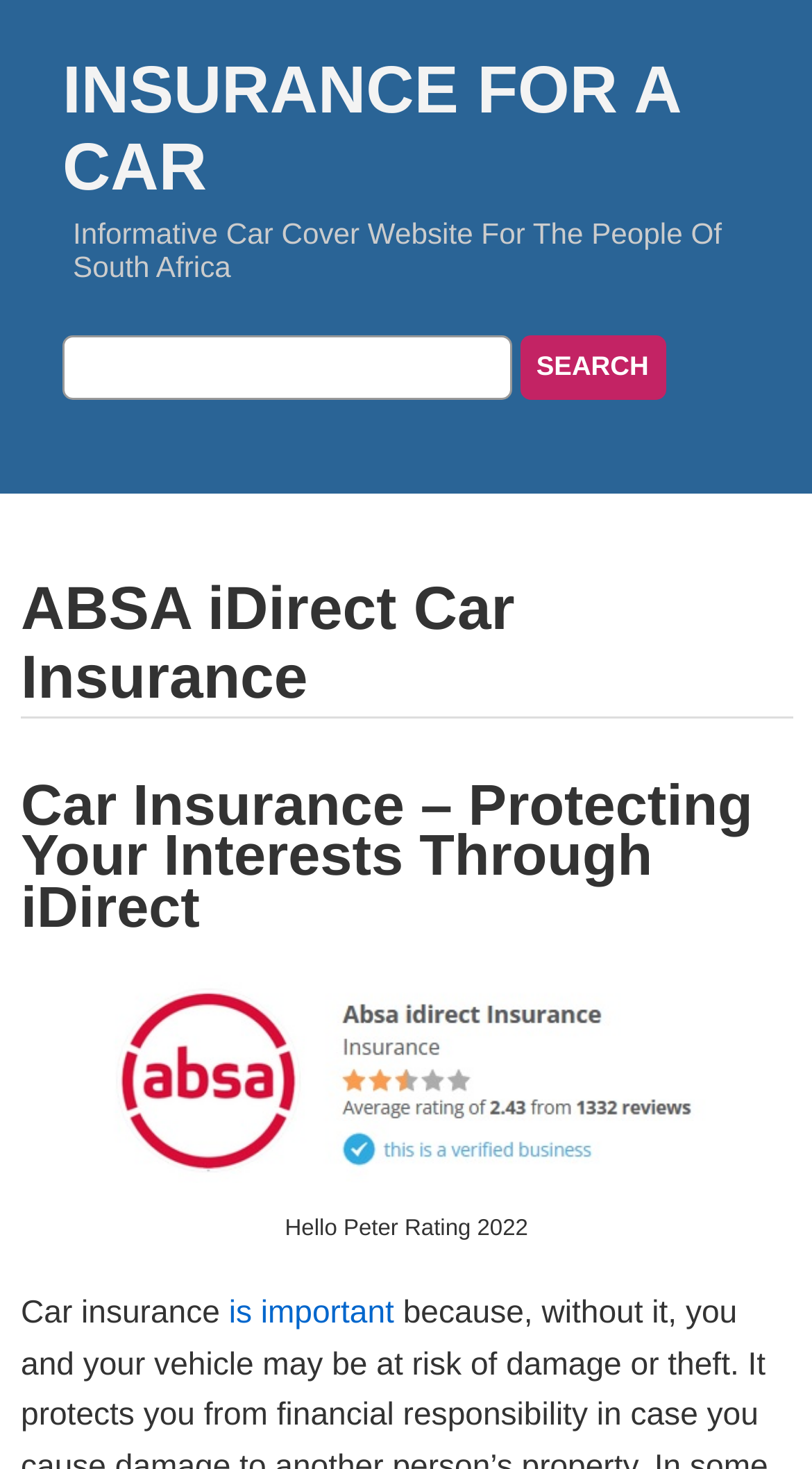From the given element description: "is important", find the bounding box for the UI element. Provide the coordinates as four float numbers between 0 and 1, in the order [left, top, right, bottom].

[0.282, 0.882, 0.485, 0.906]